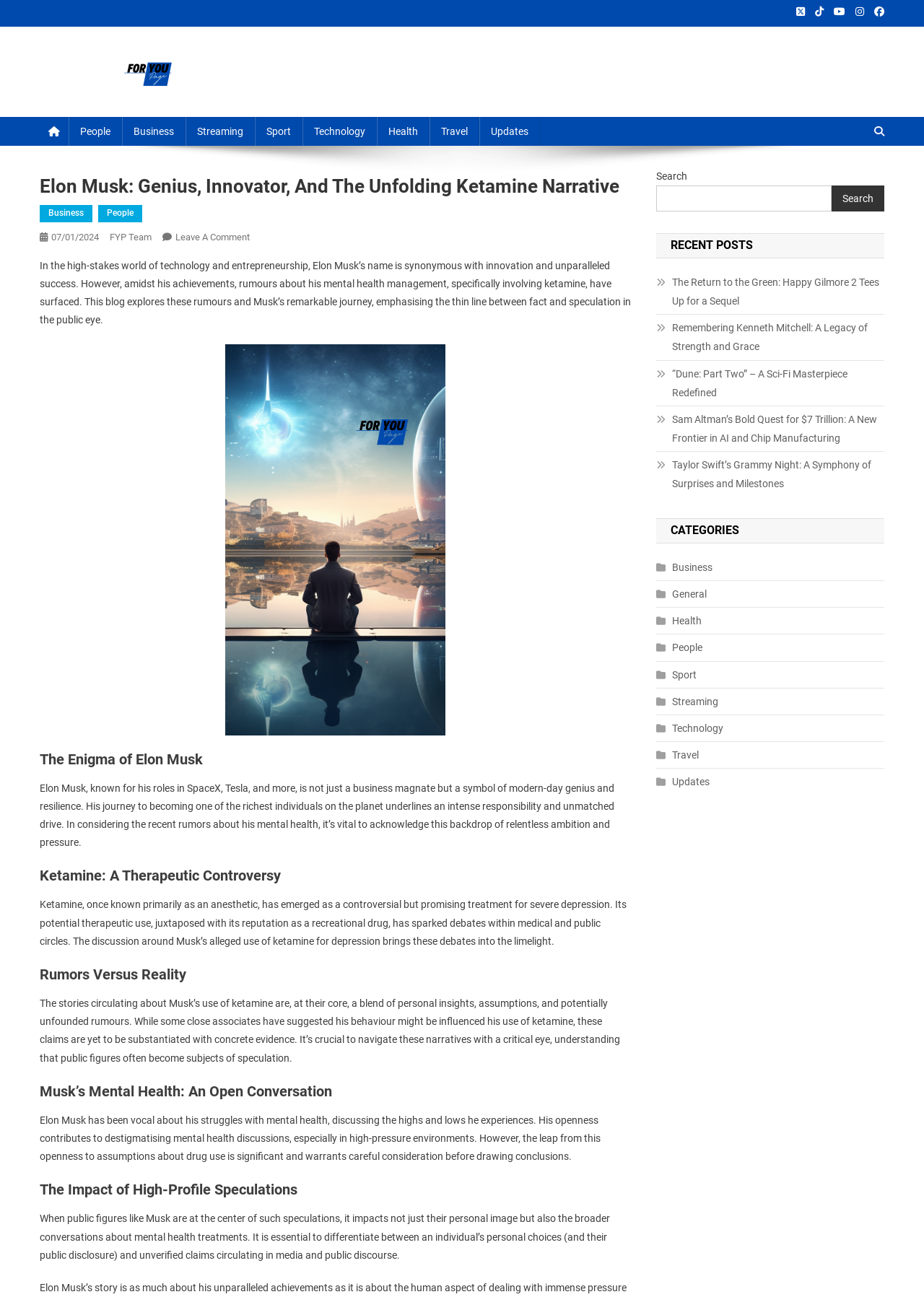How many recent posts are listed? Observe the screenshot and provide a one-word or short phrase answer.

5